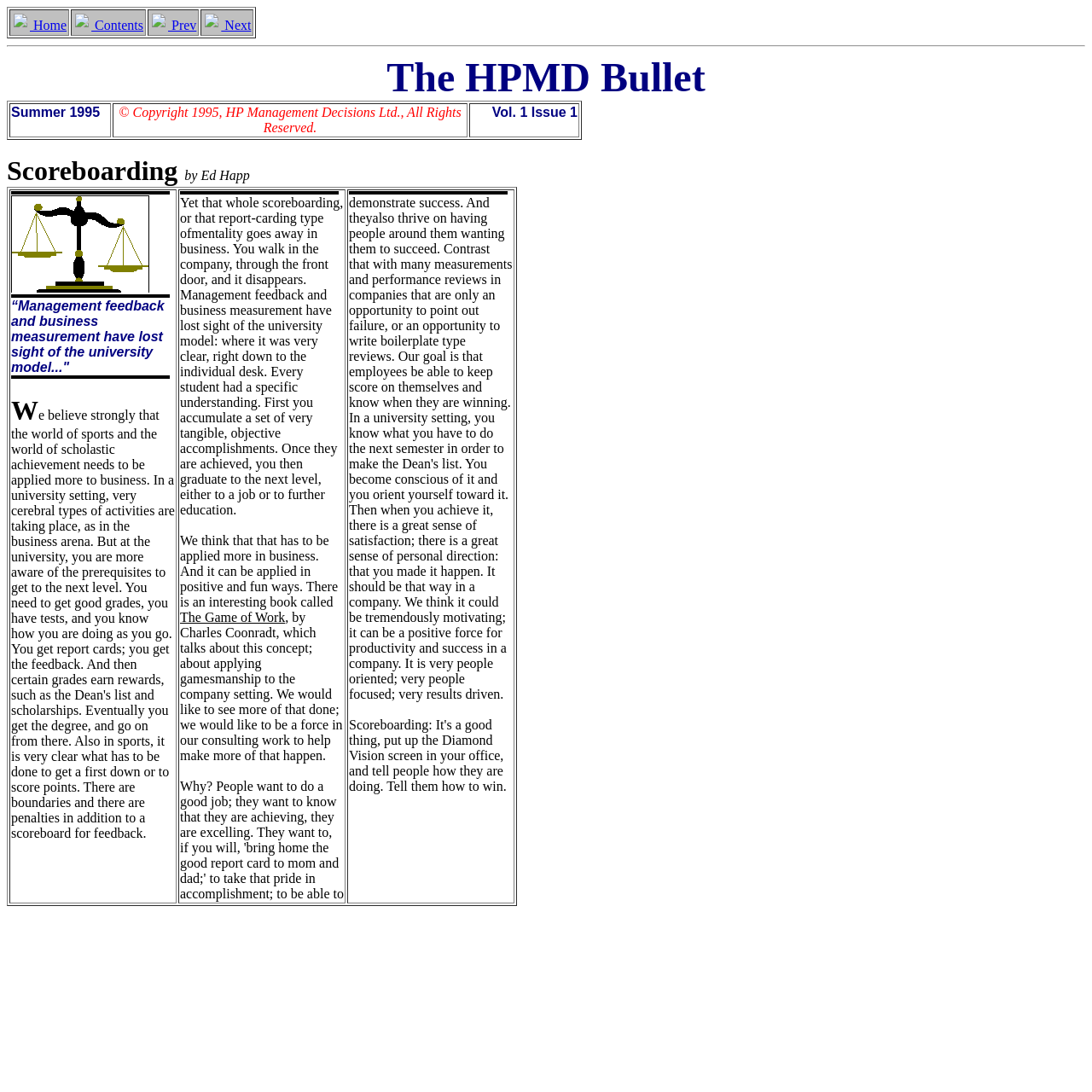Bounding box coordinates must be specified in the format (top-left x, top-left y, bottom-right x, bottom-right y). All values should be floating point numbers between 0 and 1. What are the bounding box coordinates of the UI element described as: Contents

[0.067, 0.016, 0.131, 0.03]